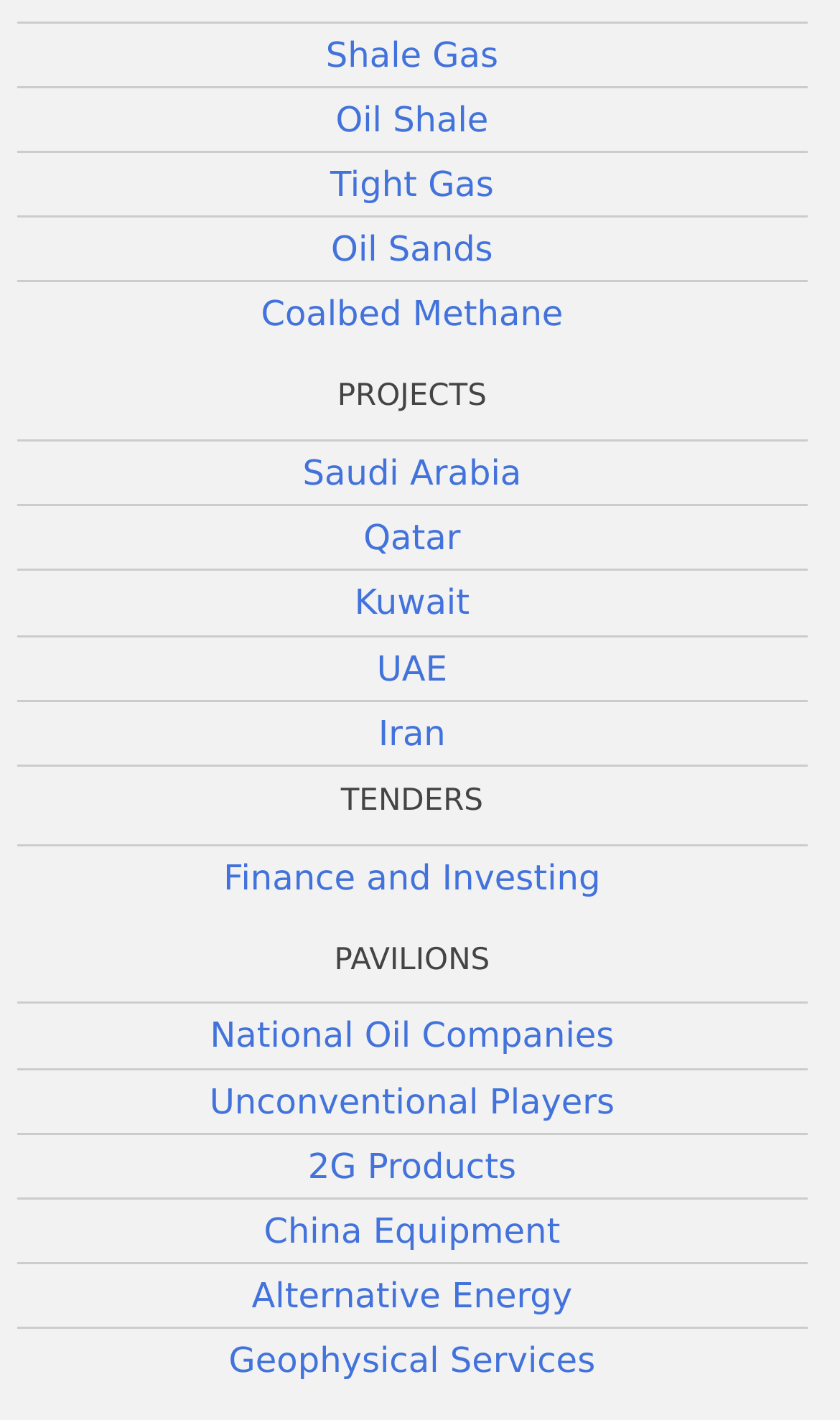Could you find the bounding box coordinates of the clickable area to complete this instruction: "Explore Geophysical Services"?

[0.272, 0.944, 0.709, 0.973]